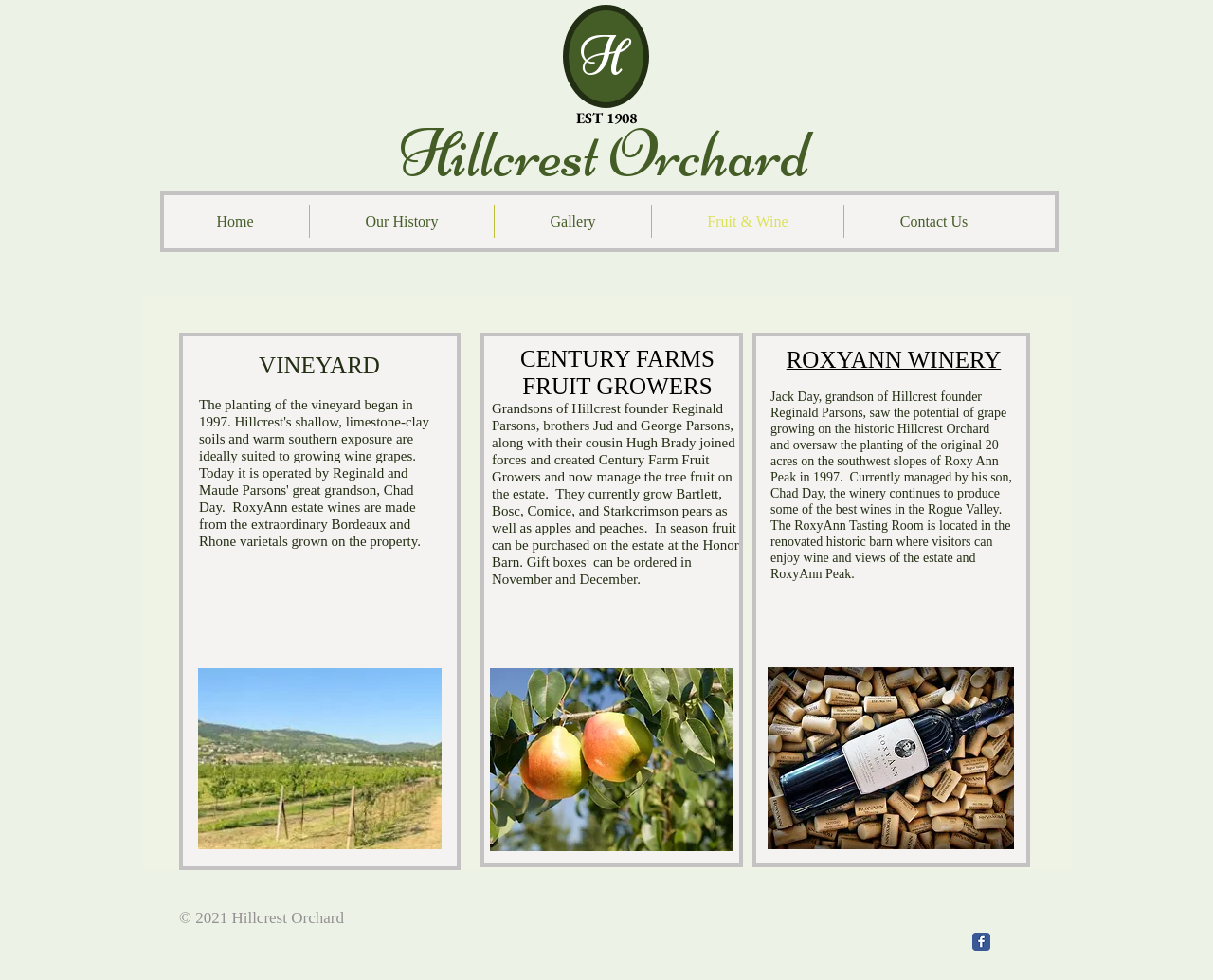Identify and provide the bounding box coordinates of the UI element described: "Our History". The coordinates should be formatted as [left, top, right, bottom], with each number being a float between 0 and 1.

[0.255, 0.209, 0.407, 0.243]